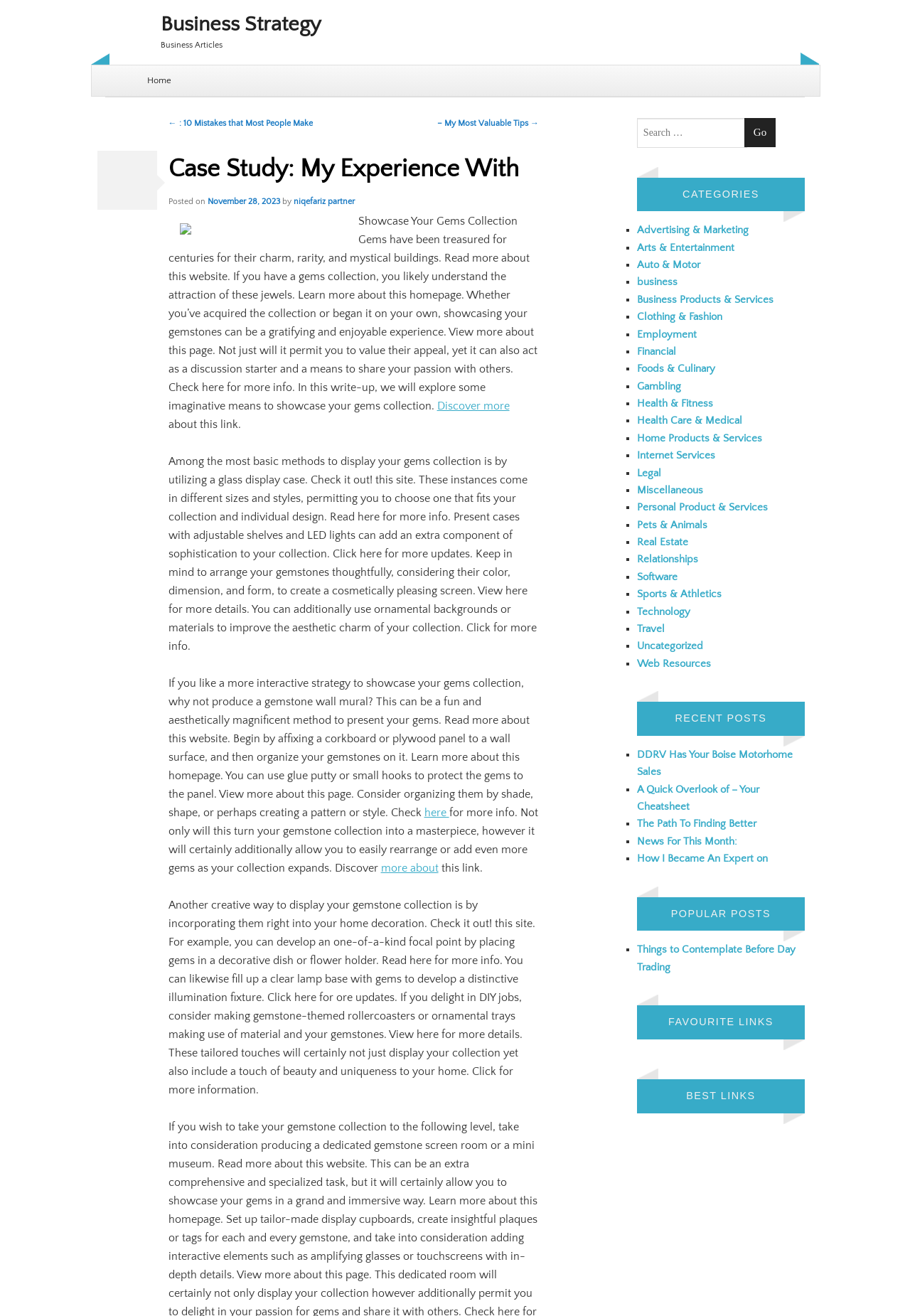Respond to the following question with a brief word or phrase:
What is the category of the article?

Business